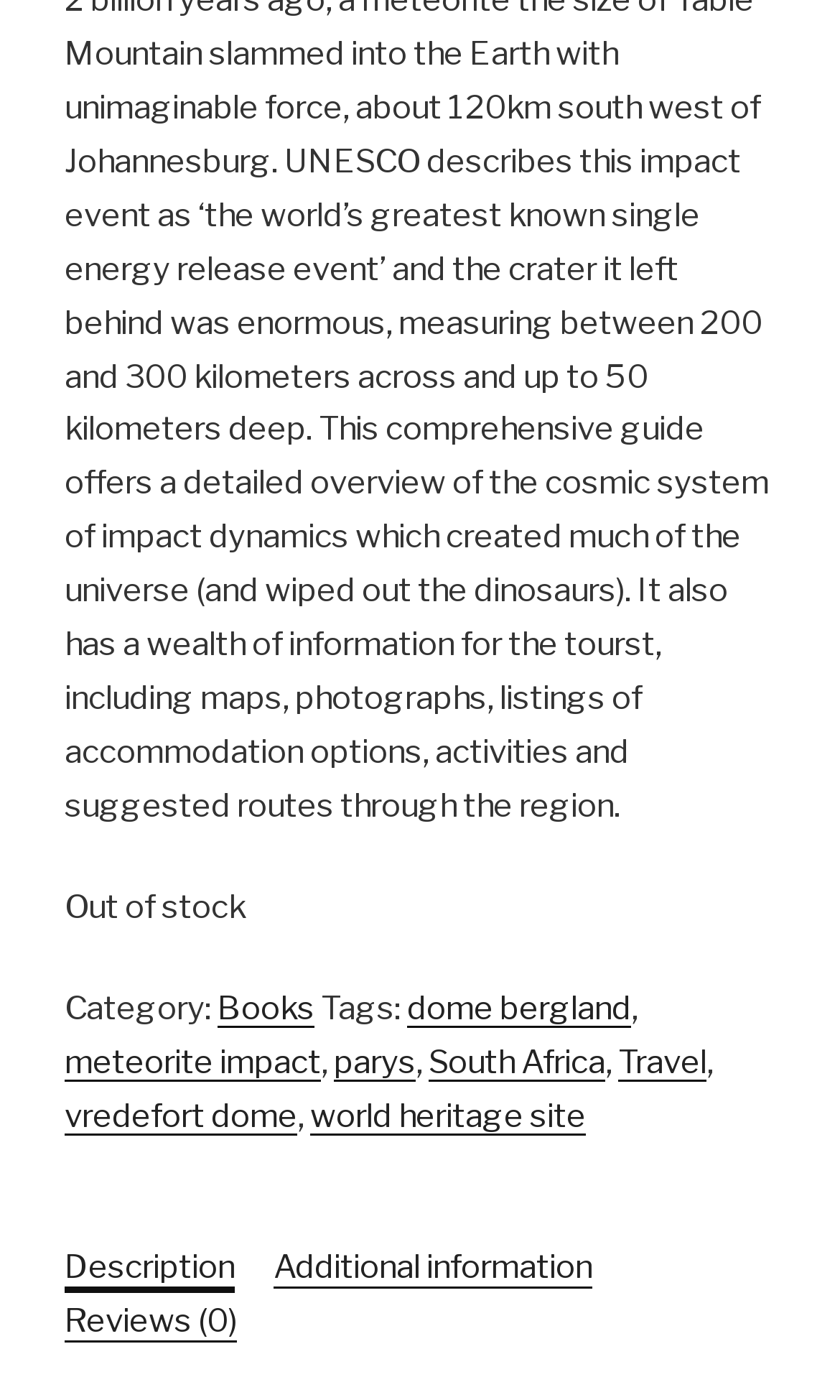Indicate the bounding box coordinates of the clickable region to achieve the following instruction: "Read about dome bergland."

[0.485, 0.707, 0.751, 0.735]